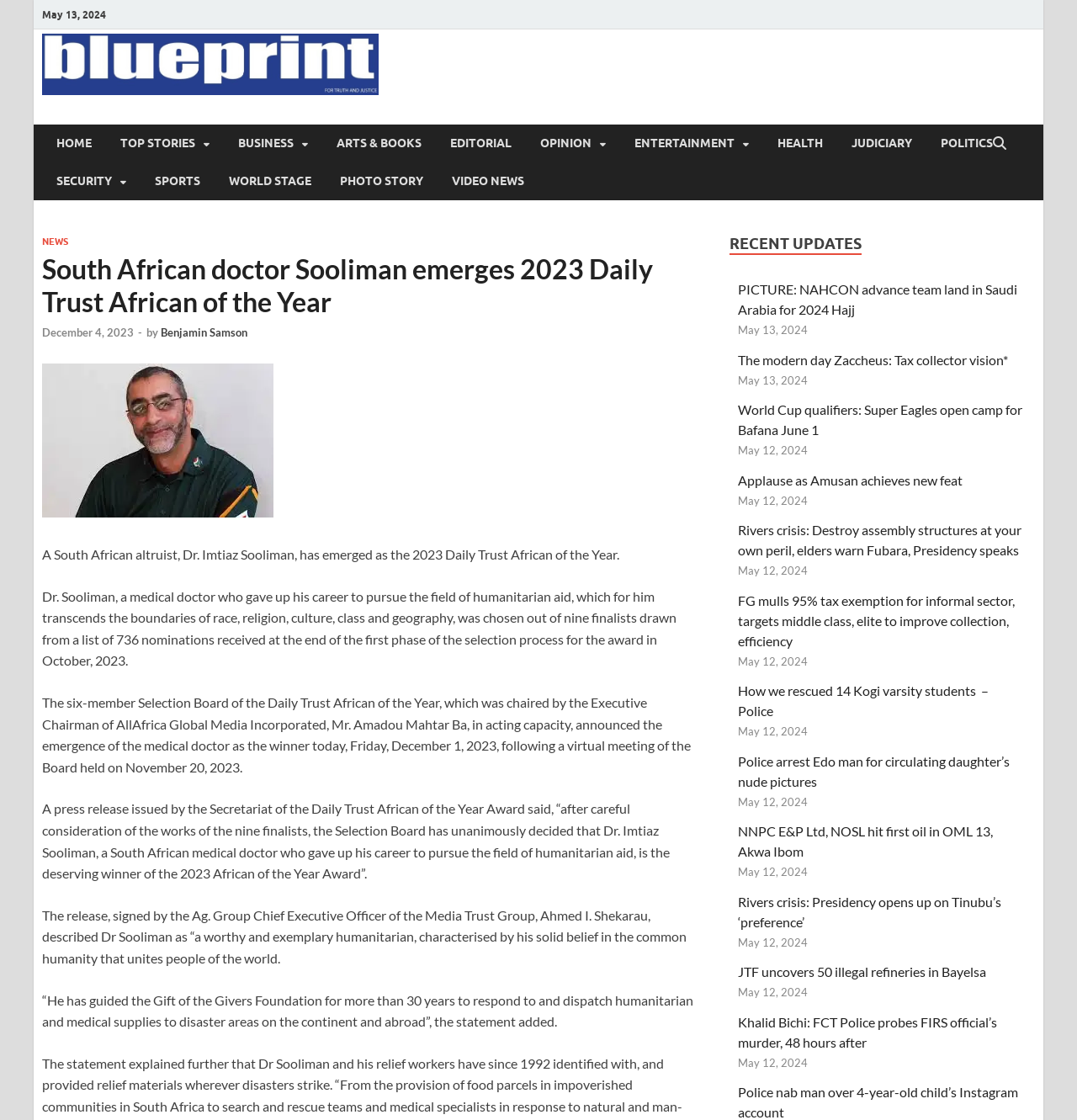Please find and generate the text of the main header of the webpage.

South African doctor Sooliman emerges 2023 Daily Trust African of the Year